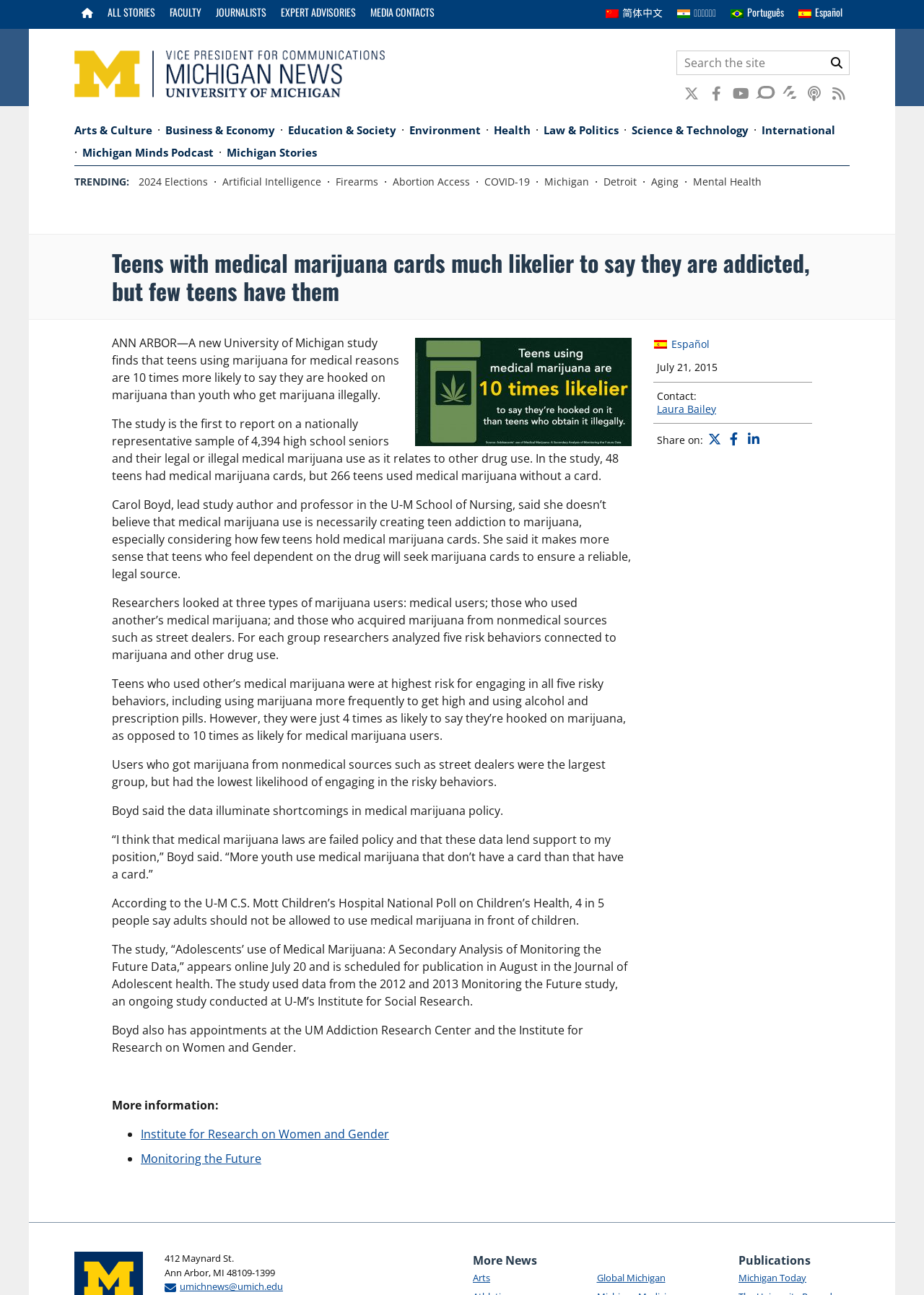Based on the element description: "Emailumichnews@umich.edu", identify the bounding box coordinates for this UI element. The coordinates must be four float numbers between 0 and 1, listed as [left, top, right, bottom].

[0.178, 0.988, 0.306, 0.998]